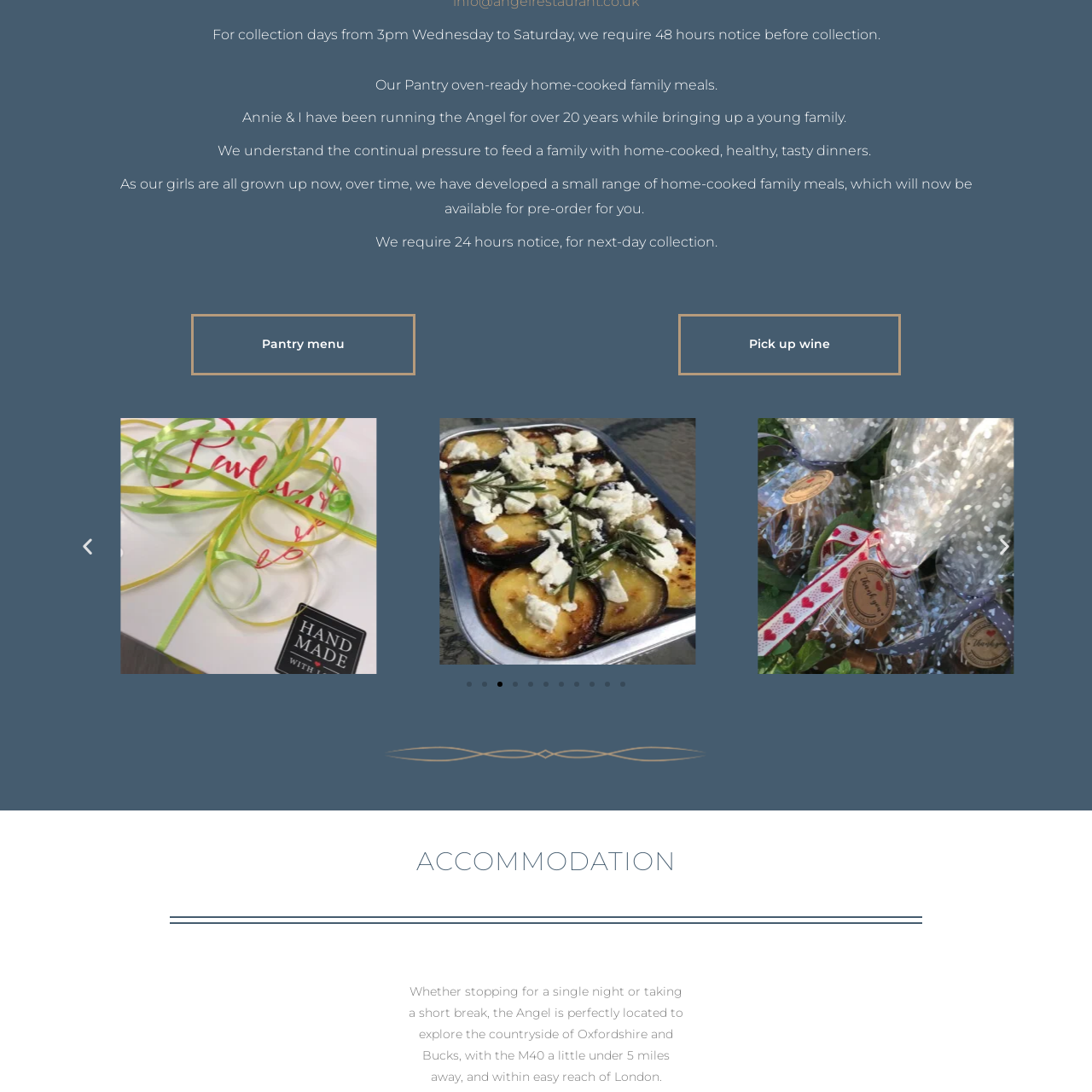Observe the image enclosed by the red rectangle, then respond to the question in one word or phrase:
What is the typical beverage served with the Bakewell Tart?

Tea